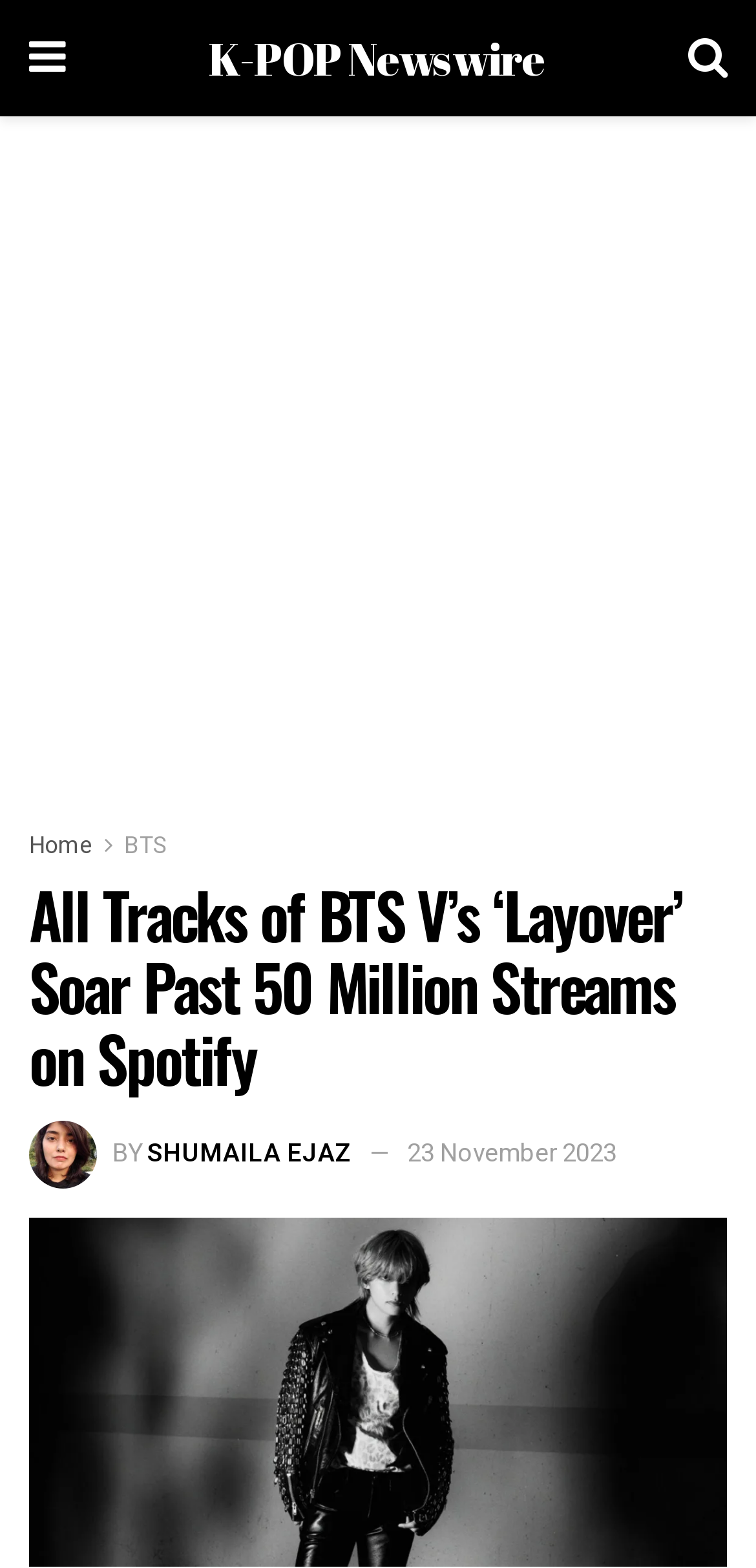Respond with a single word or phrase to the following question:
What is the date of the article?

23 November 2023